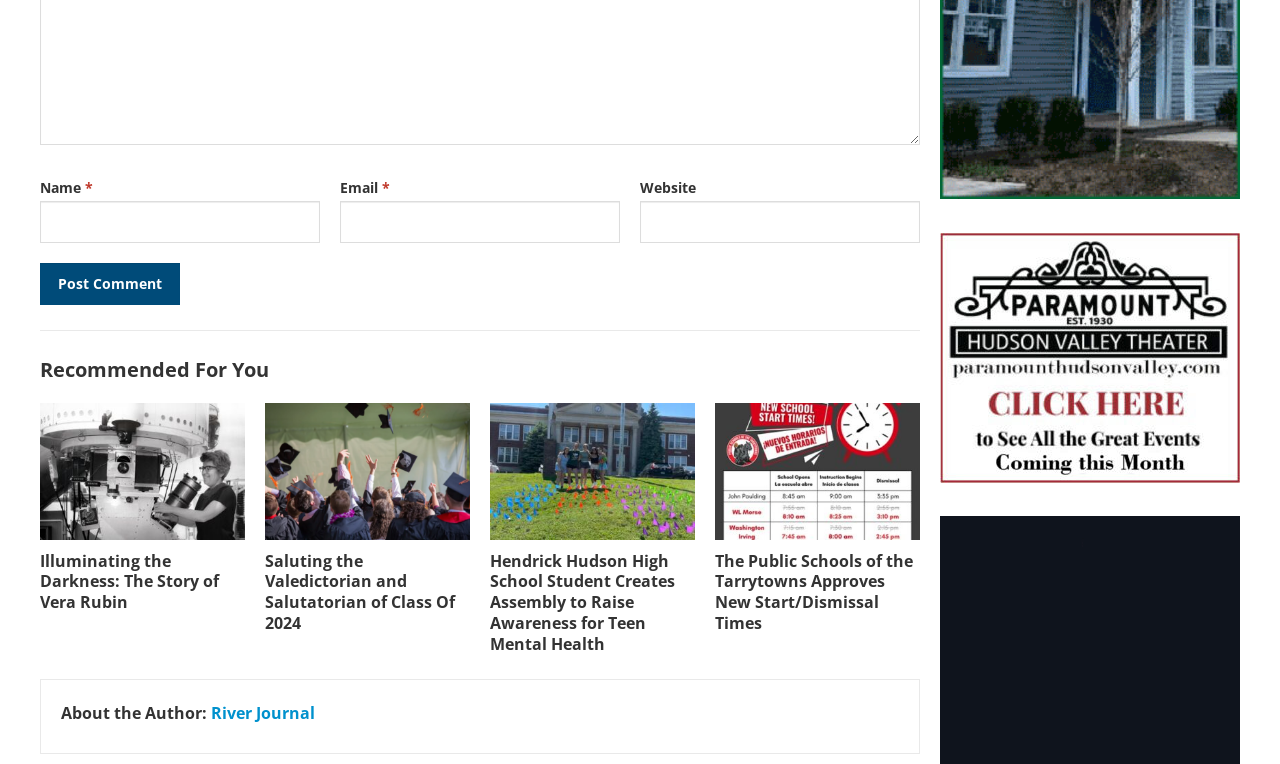Determine the bounding box coordinates for the area that needs to be clicked to fulfill this task: "Click the Post Comment button". The coordinates must be given as four float numbers between 0 and 1, i.e., [left, top, right, bottom].

[0.031, 0.344, 0.141, 0.399]